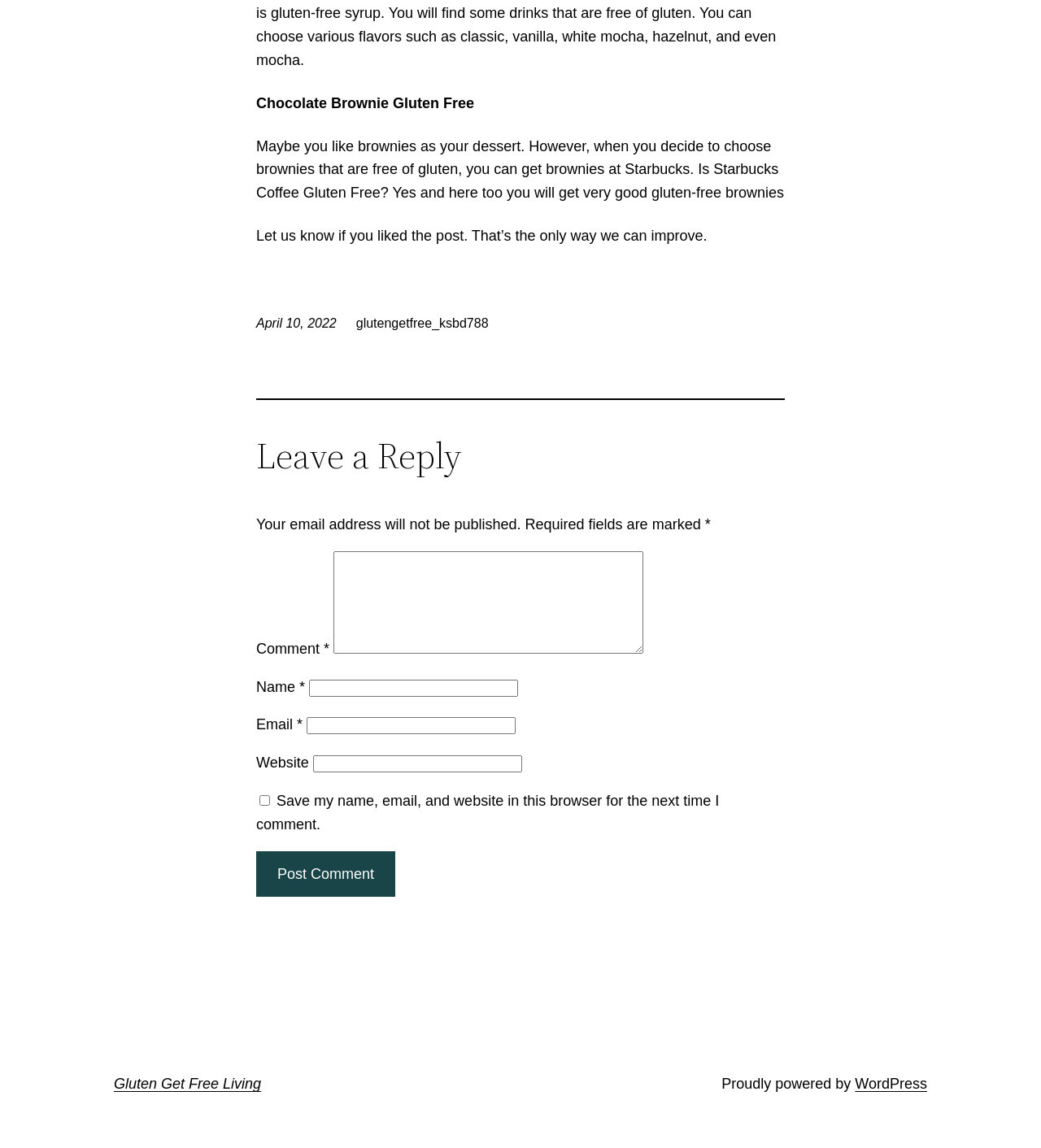Please find and report the bounding box coordinates of the element to click in order to perform the following action: "Leave a comment". The coordinates should be expressed as four float numbers between 0 and 1, in the format [left, top, right, bottom].

[0.246, 0.38, 0.754, 0.416]